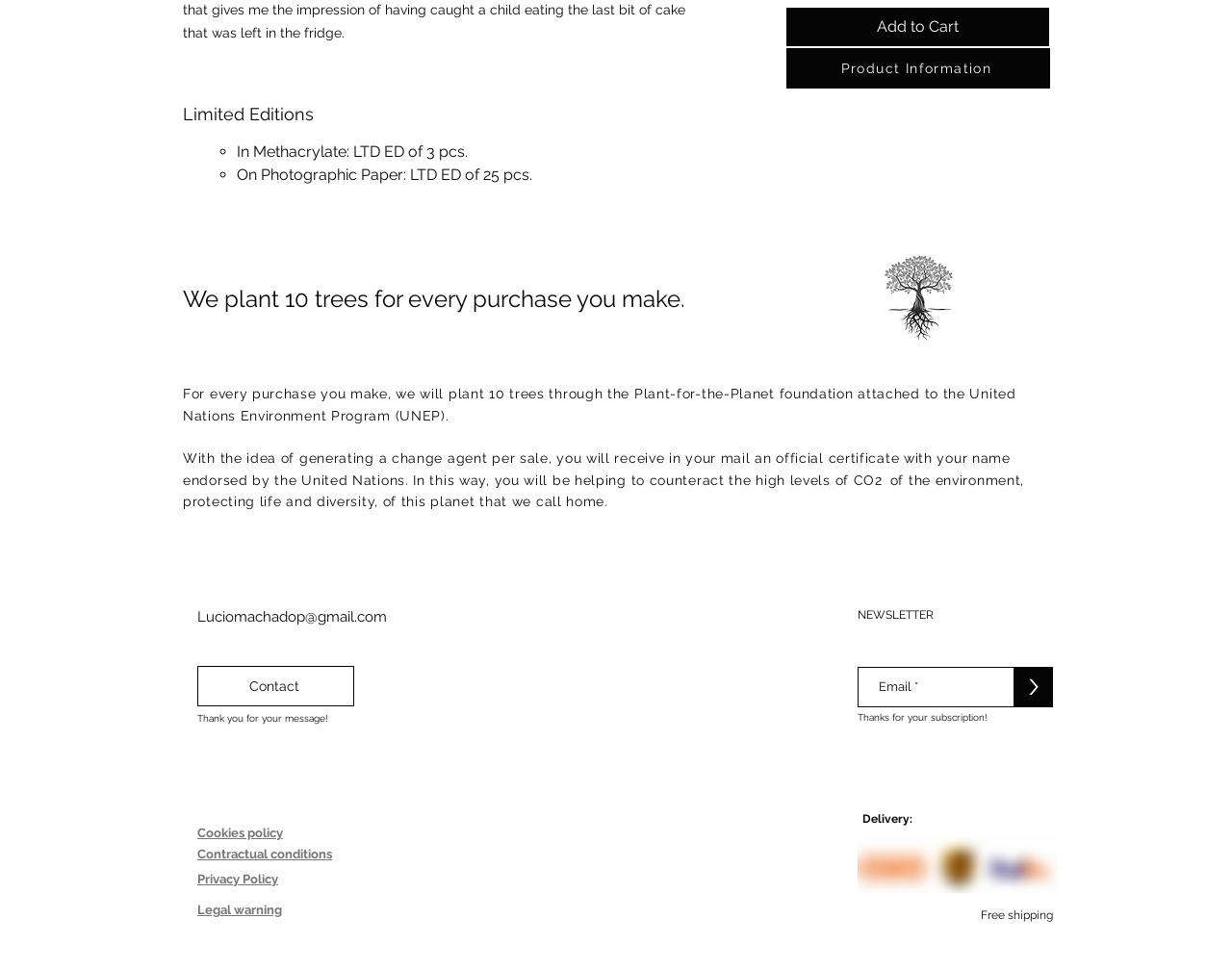Please pinpoint the bounding box coordinates for the region I should click to adhere to this instruction: "Enter email address in the 'Email *' field".

[0.696, 0.688, 0.823, 0.729]